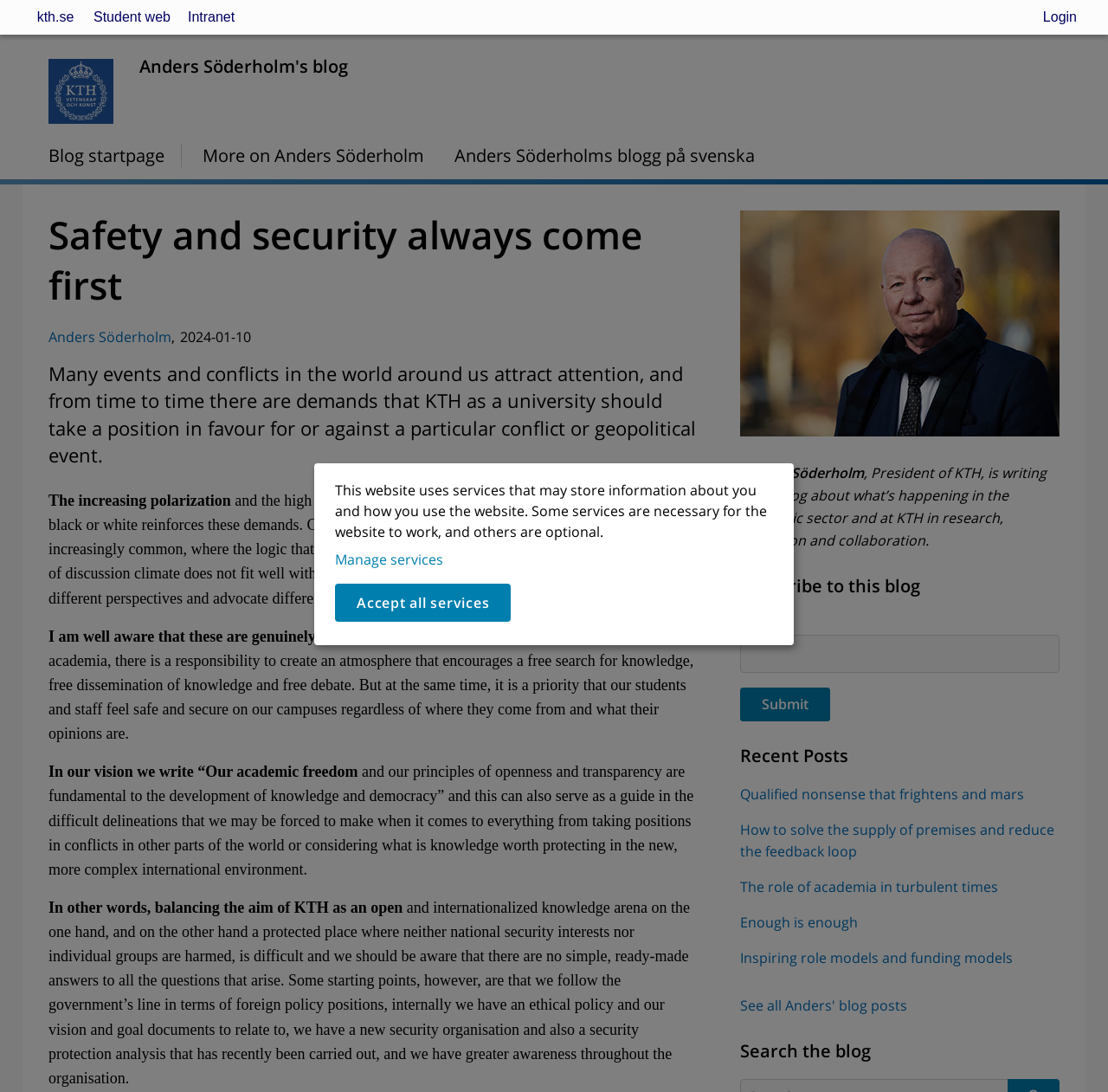Offer a detailed explanation of the webpage layout and contents.

The webpage is a blog post by Anders Söderholm, the President of KTH, discussing safety and security in the academic sector. At the top of the page, there is a navigation menu with links to "Websites", "Student web", and "Intranet" on the left, and a "Login" link on the right. Below the navigation menu, there is a KTH logo image on the left, and a link to "Anders Söderholm's blog" on the right.

The main content of the blog post is divided into several paragraphs, starting with a heading "Safety and security always come first". The text discusses the importance of balancing academic freedom with safety and security concerns on campus. There are several links and images scattered throughout the text, including a link to "More on Anders Söderholm" and an image of Anders Söderholm.

On the right-hand side of the page, there is a sidebar with several sections. The top section has a heading "Subscribe to this blog" and a form to enter an email address. Below that, there is a section with a heading "Recent Posts" and a list of links to recent blog posts. Further down, there is a link to "See all Anders' blog posts" and a heading "Search the blog".

At the bottom of the page, there is a notice about the website's use of services that may store information about the user, with links to "Manage services" and a button to "Accept all services".

Overall, the webpage has a clean and organized layout, with a clear hierarchy of headings and sections. The text is well-structured and easy to follow, with relevant links and images to support the content.